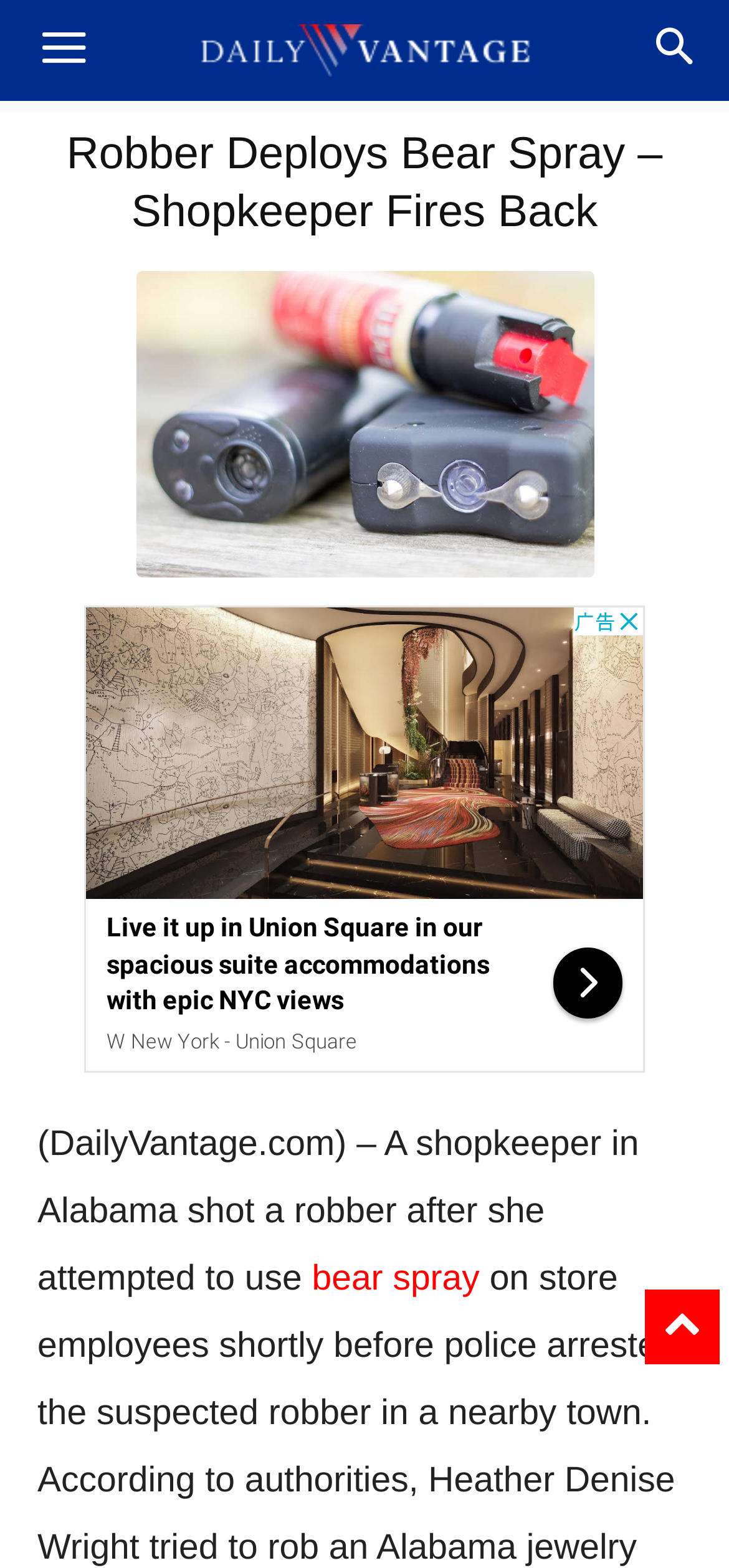Using the description "aria-label="Advertisement" name="aswift_10" title="Advertisement"", locate and provide the bounding box of the UI element.

[0.115, 0.386, 0.885, 0.684]